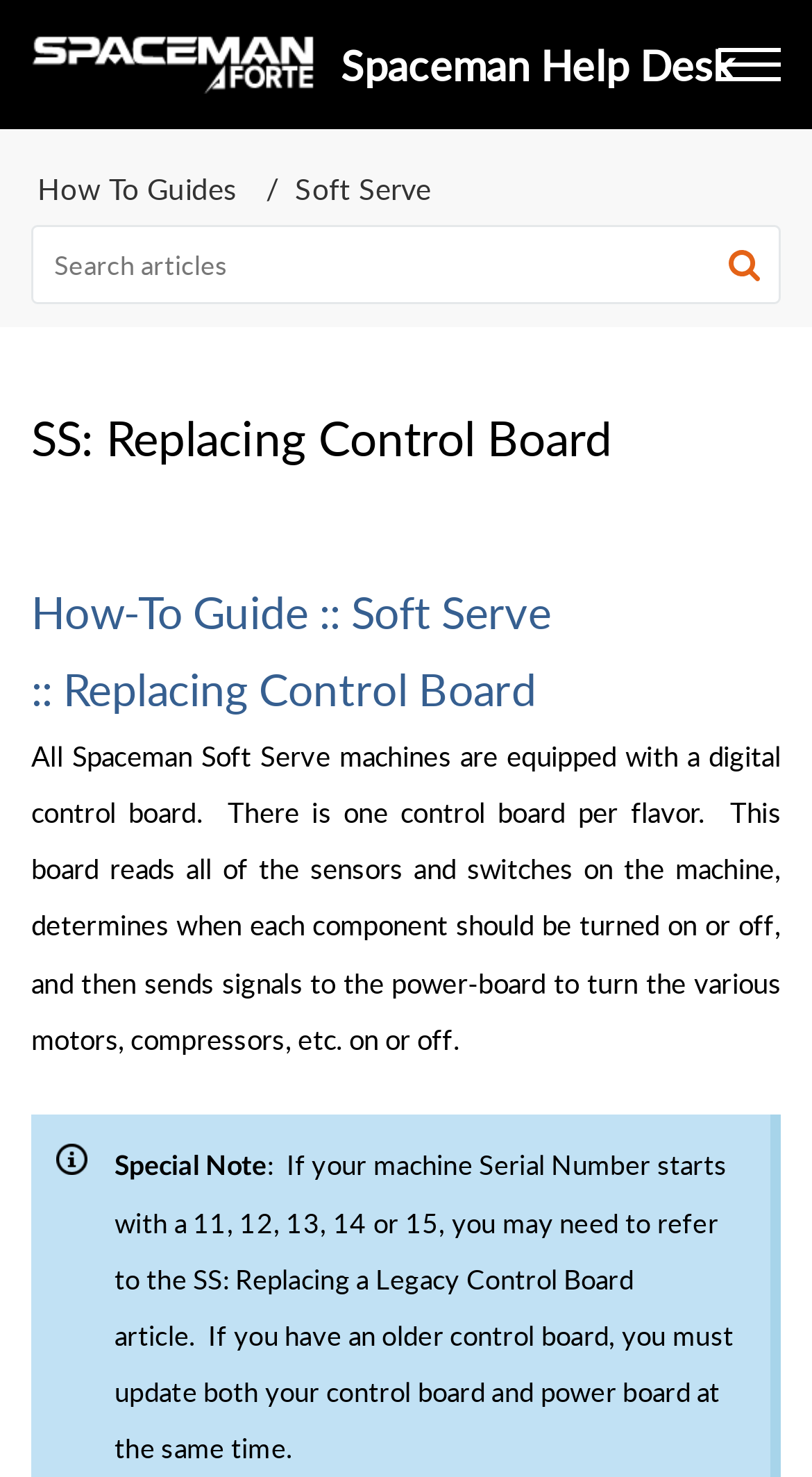Please examine the image and provide a detailed answer to the question: What is the purpose of the control board in Spaceman Soft Serve machines?

According to the webpage, the control board reads all of the sensors and switches on the machine, determines when each component should be turned on or off, and then sends signals to the power-board to turn the various motors, compressors, etc. on or off.